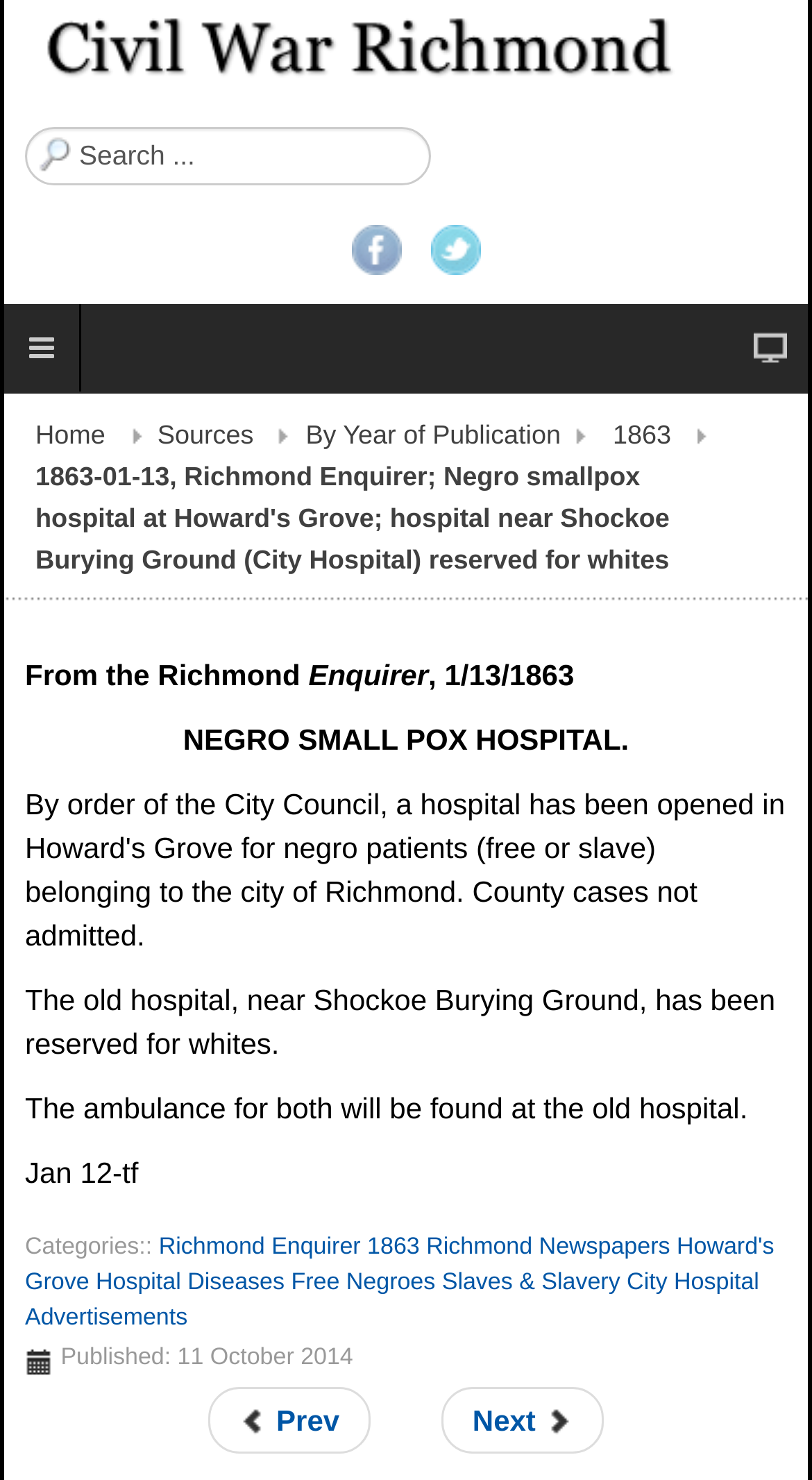Describe the webpage in detail, including text, images, and layout.

The webpage is about Civil War Richmond, an online research project by Mike Gorman. At the top, there is a link to the project's description, accompanied by an image. Below this, there is a search bar with a placeholder text "Search...".

On the top-right corner, there are links to the project's social media profiles, including Facebook and Twitter. Next to these links, there is an empty link with no text.

The main navigation menu is located below the search bar, with links to "Home", "Sources", "By Year of Publication", and "1863". 

The main content of the page is an article from the Richmond Enquirer, dated January 13, 1863. The article's title is "NEGRO SMALL POX HOSPITAL." and it discusses the reservation of a hospital near Shockoe Burying Ground for whites. The article also mentions the ambulance service for both whites and negroes.

Below the article, there is a section with categories and tags, including "Richmond Enquirer", "1863", "Richmond Newspapers", "Howard's Grove Hospital", "Diseases", "Free Negroes", "Slaves & Slavery", "City Hospital", and "Advertisements". 

At the bottom of the page, there are links to the previous and next articles, with titles and dates. The previous article is from the Richmond Dispatch, dated January 13, 1863, and the next article is from the Richmond Enquirer, also dated January 13, 1863.